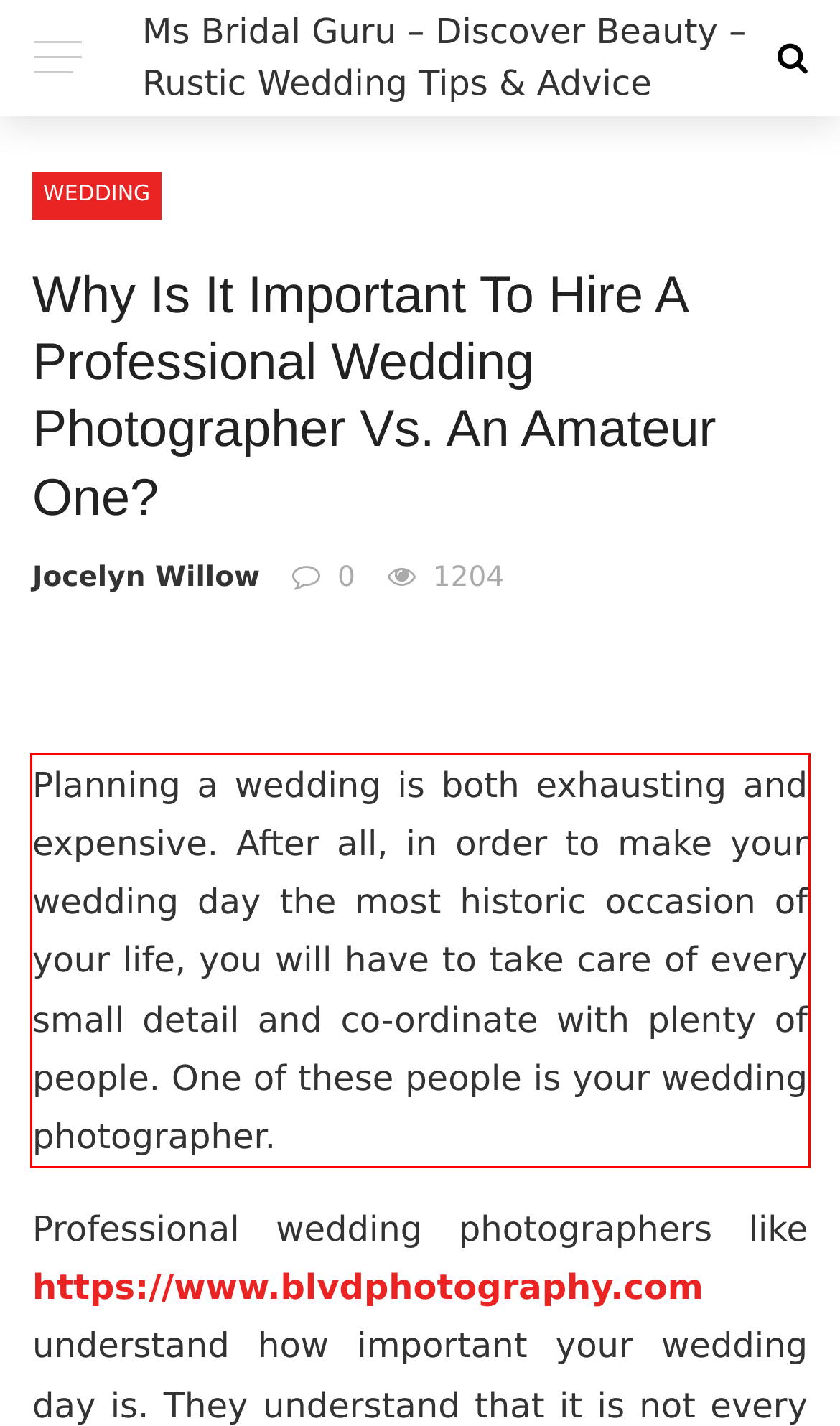Using the provided screenshot, read and generate the text content within the red-bordered area.

Planning a wedding is both exhausting and expensive. After all, in order to make your wedding day the most historic occasion of your life, you will have to take care of every small detail and co-ordinate with plenty of people. One of these people is your wedding photographer.